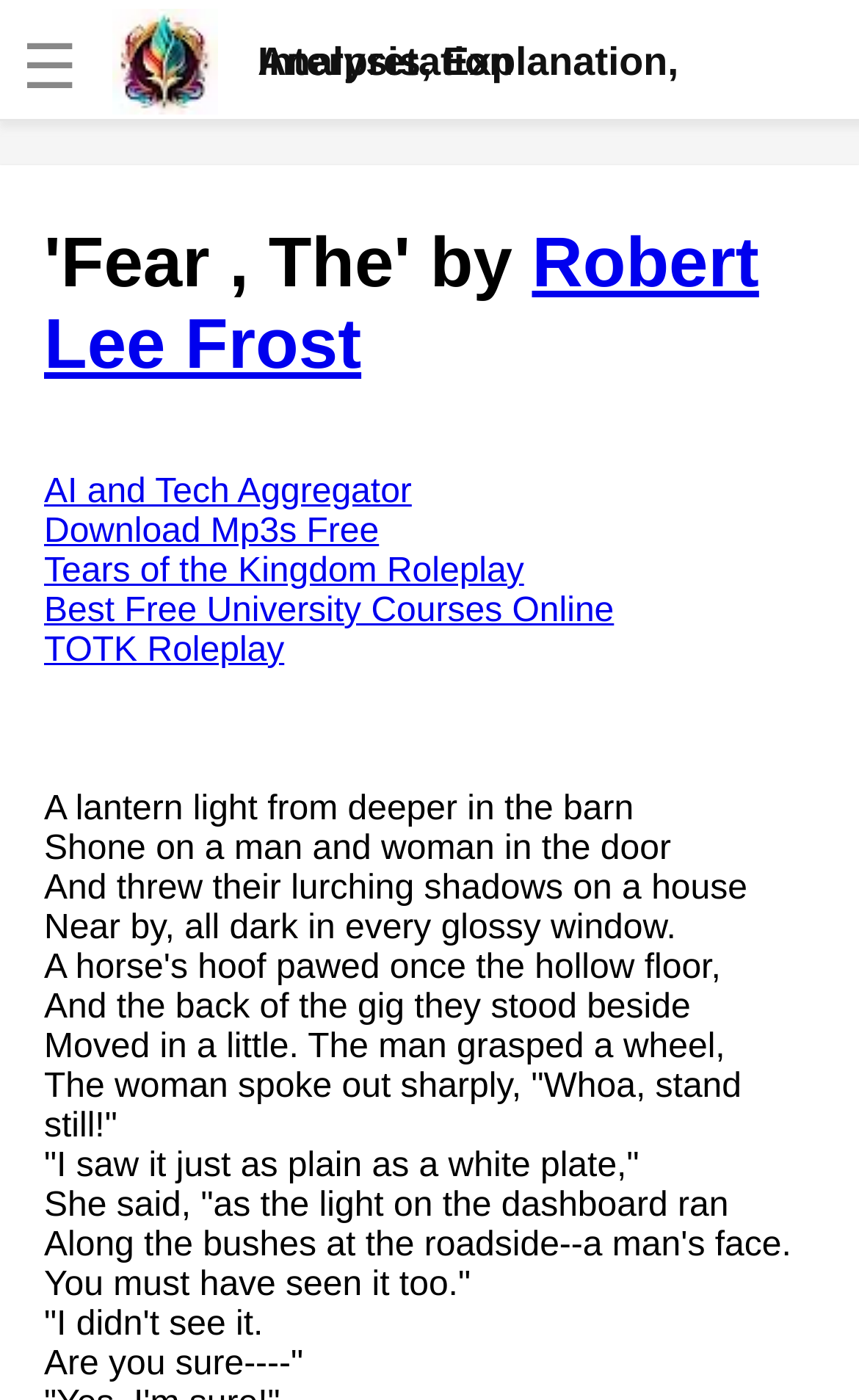Locate the bounding box coordinates of the clickable part needed for the task: "Click the link to 'AI and Tech Aggregator'".

[0.051, 0.338, 0.479, 0.365]